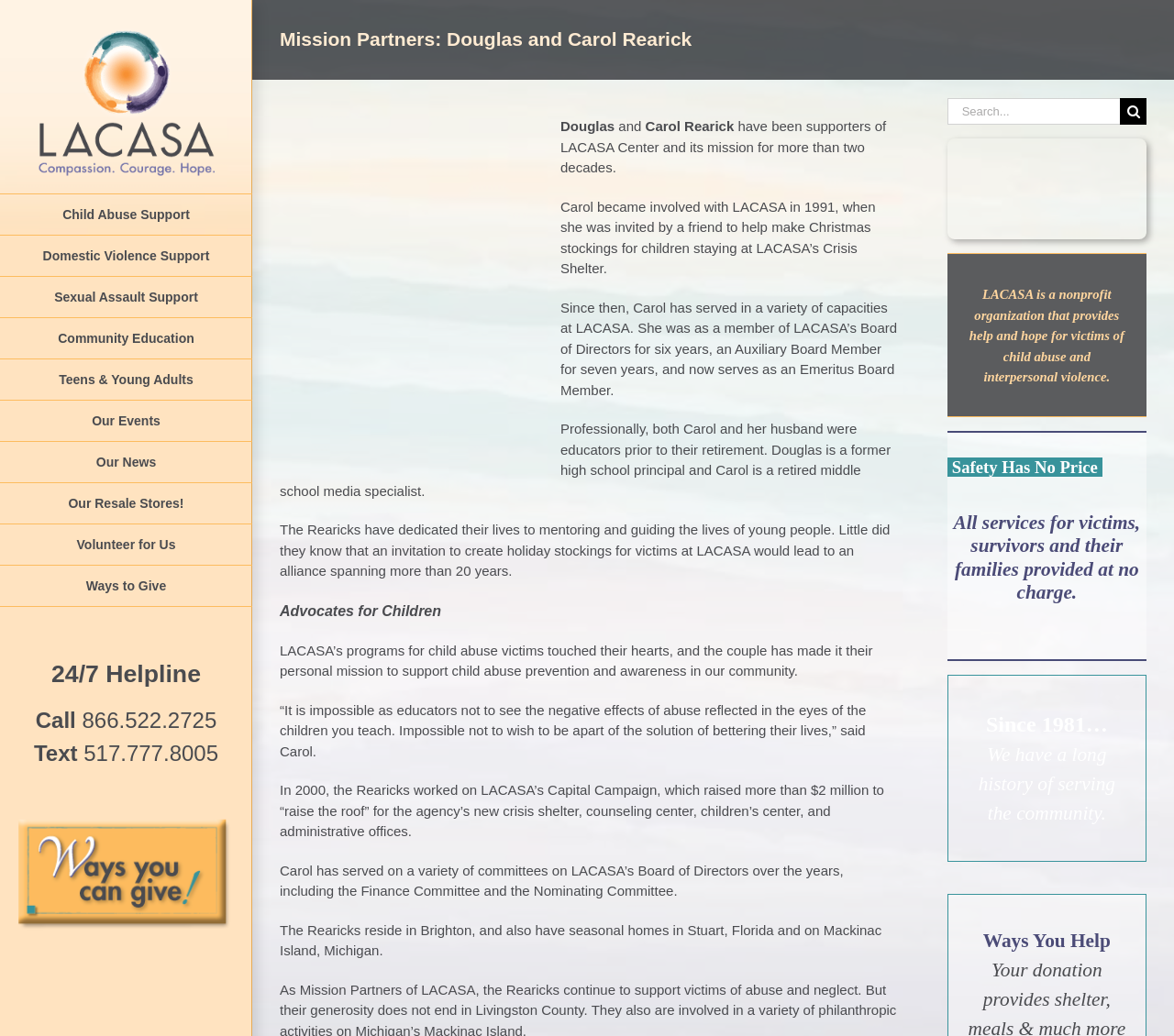What is the purpose of LACASA's programs?
Kindly offer a comprehensive and detailed response to the question.

I found the answer by reading the text on the webpage, which states that 'LACASA’s programs for child abuse victims touched their hearts, and the couple has made it their personal mission to support child abuse prevention and awareness in our community'.